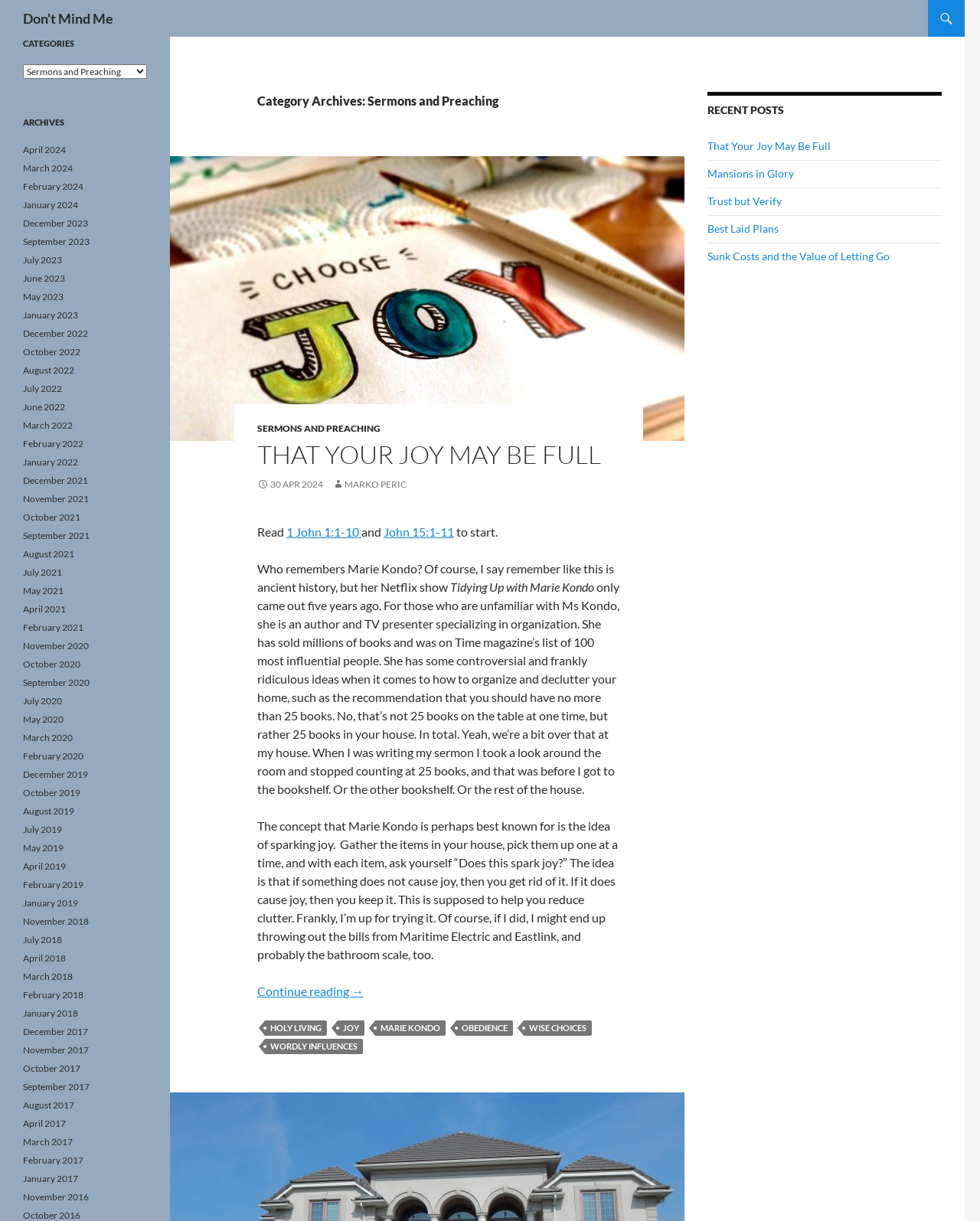From the screenshot, find the bounding box of the UI element matching this description: "parent_node: SERMONS AND PREACHING". Supply the bounding box coordinates in the form [left, top, right, bottom], each a float between 0 and 1.

[0.173, 0.128, 0.698, 0.361]